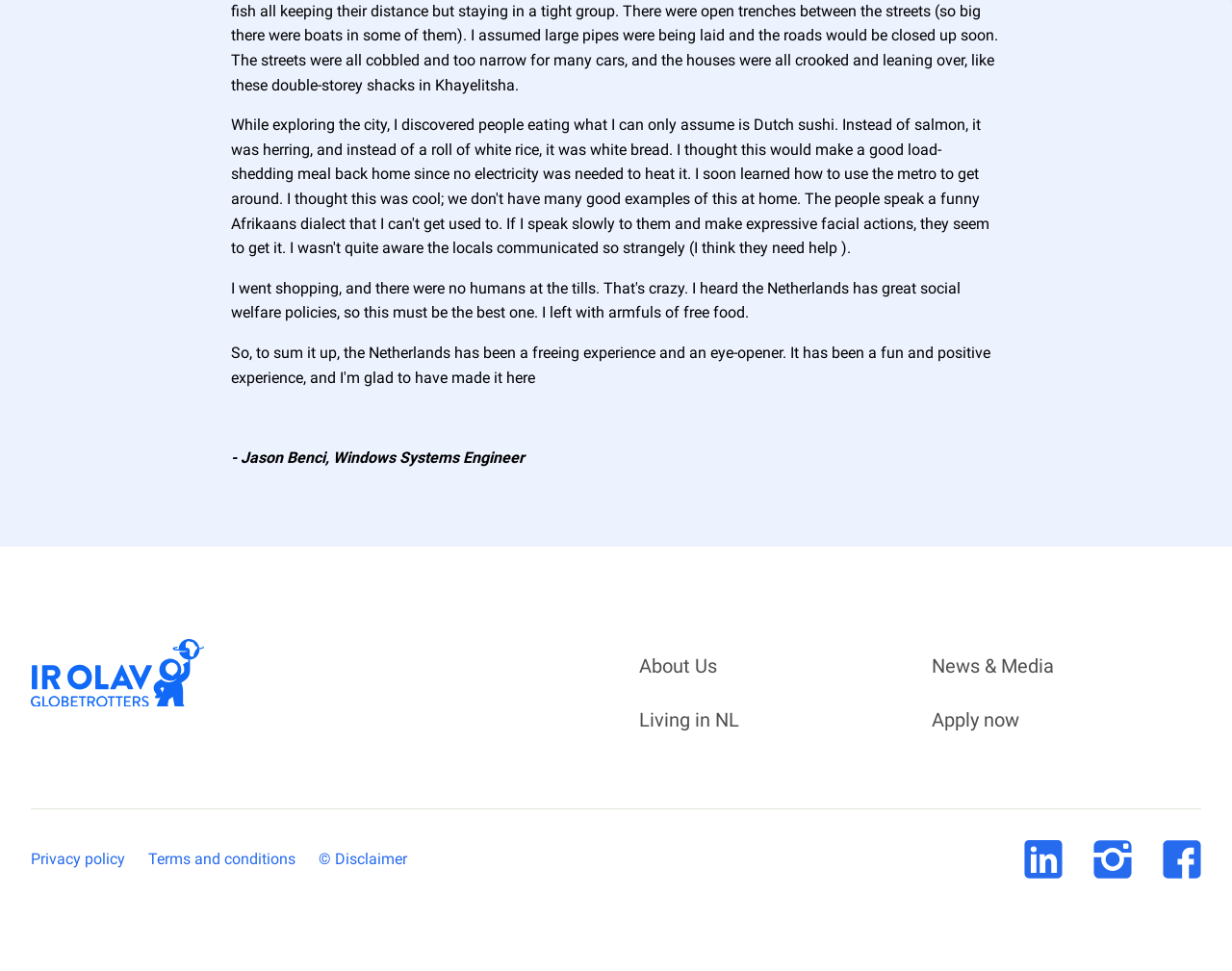Please identify the bounding box coordinates of the element I should click to complete this instruction: 'Check Privacy policy'. The coordinates should be given as four float numbers between 0 and 1, like this: [left, top, right, bottom].

[0.025, 0.874, 0.102, 0.897]